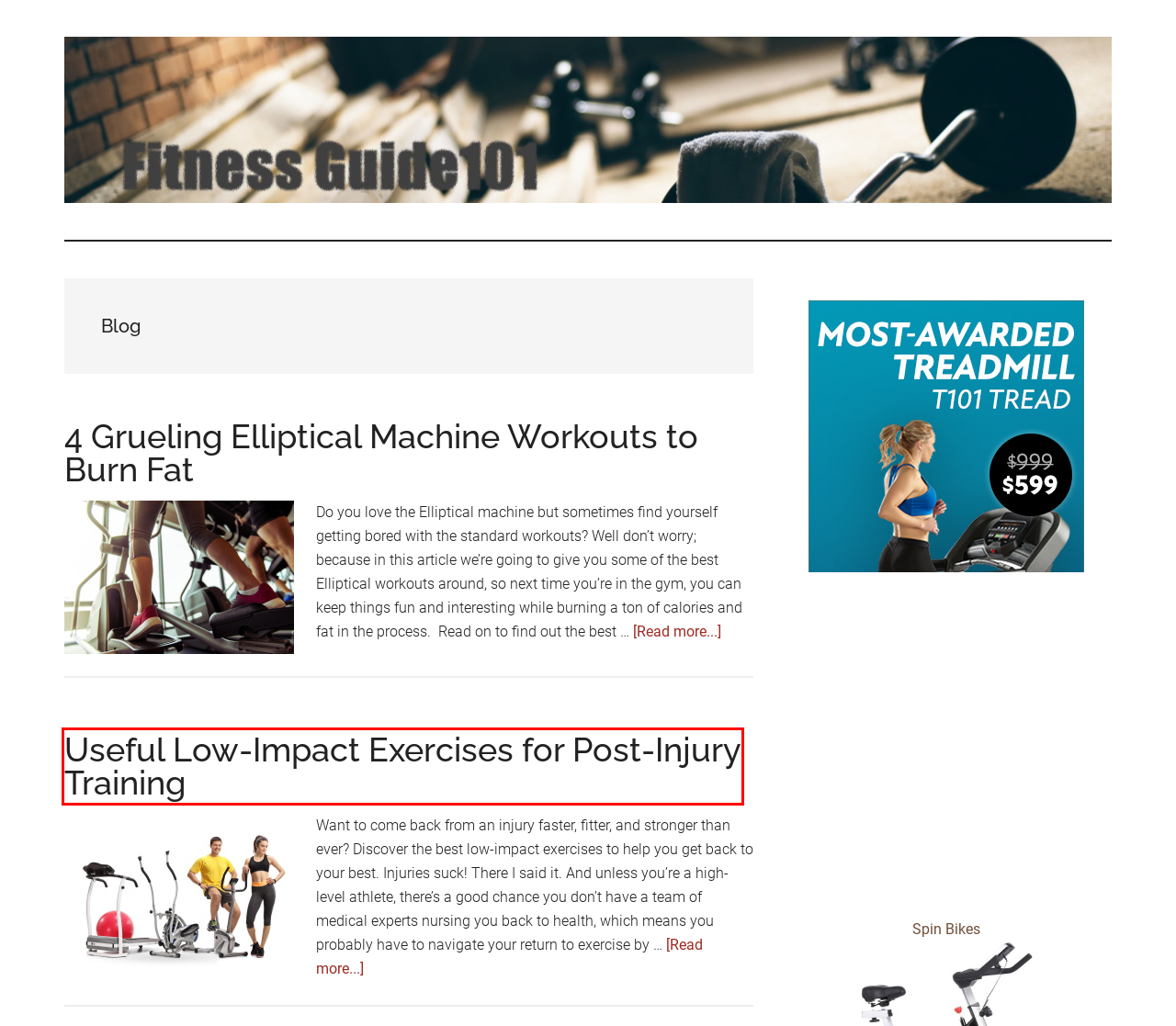You are looking at a screenshot of a webpage with a red bounding box around an element. Determine the best matching webpage description for the new webpage resulting from clicking the element in the red bounding box. Here are the descriptions:
A. 3 Best Elliptical Bikes on the Market - fitnessguide101.org
B. 4 Grueling Elliptical Machine Workouts to Burn Fat - fitnessguide101.org
C. 9 Best Upright Exercise Bikes Reviewed - fitnessguide101.org
D. Contact Us - fitnessguide101.org
E. 5 Best Stretching Machines – Leg and Full Body Stretchers - fitnessguide101.org
F. Useful Low-Impact Exercises for Post-Injury Training - fitnessguide101.org
G. 6 Best Stair Climbers and Mini Steppers – Simple Cardio Equipment - fitnessguide101.org
H. Better, Stronger, Healthier! - fitnessguide101.org

F